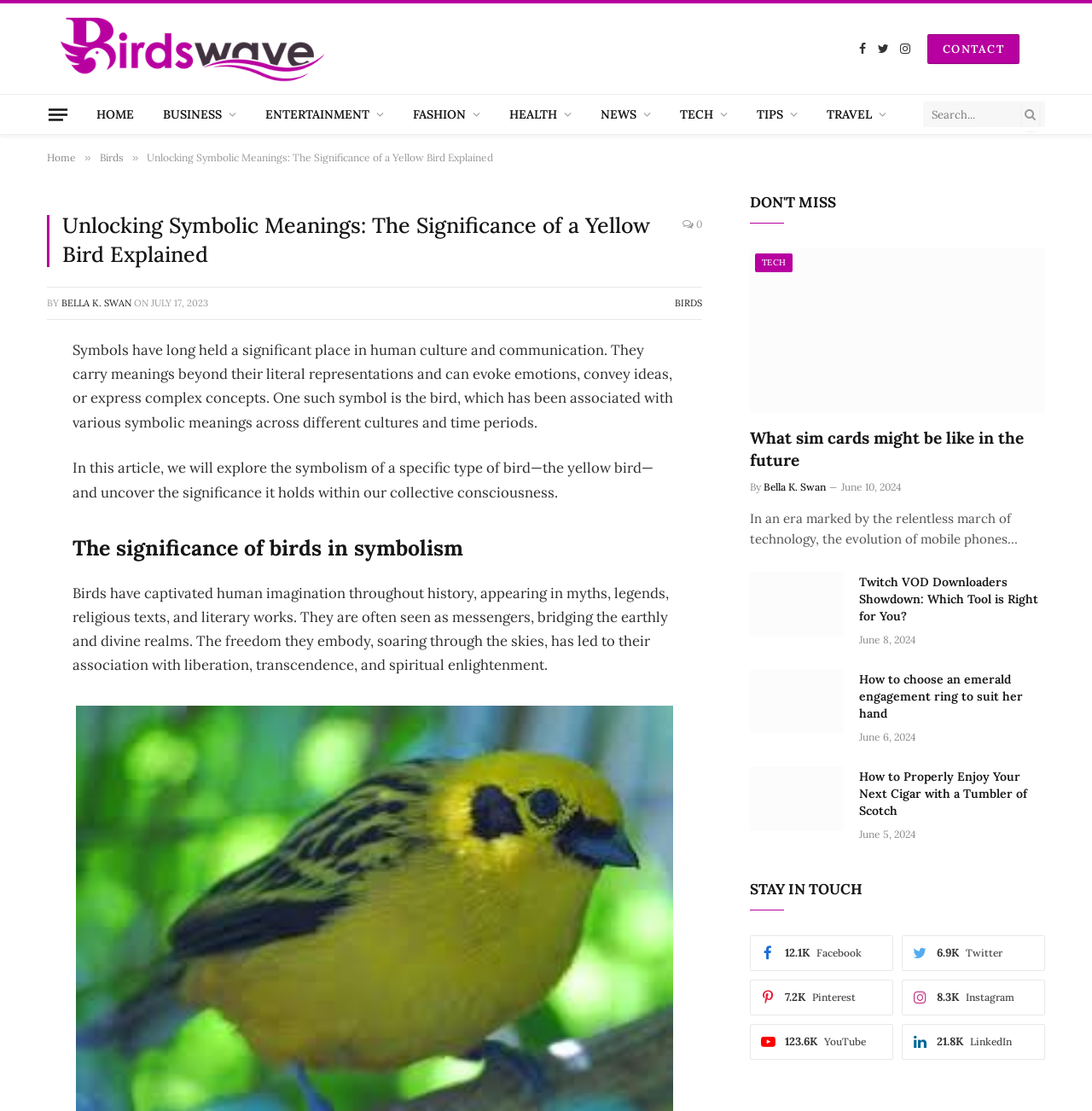Please provide the bounding box coordinates for the element that needs to be clicked to perform the instruction: "Download 'Unit 4_Lesson 8'". The coordinates must consist of four float numbers between 0 and 1, formatted as [left, top, right, bottom].

None